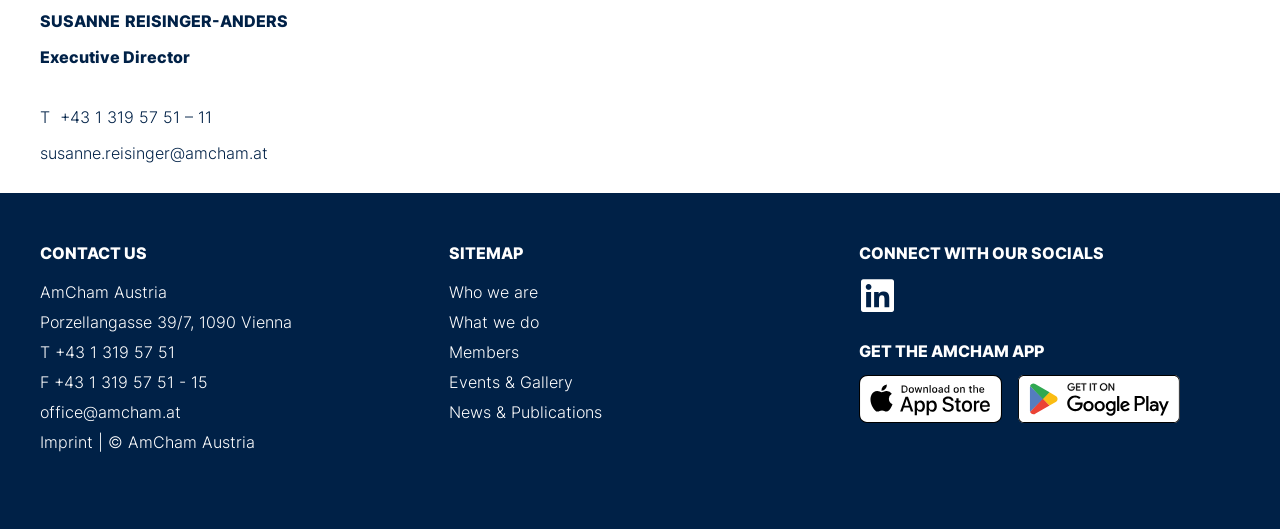Please identify the bounding box coordinates of the area I need to click to accomplish the following instruction: "search for something".

None